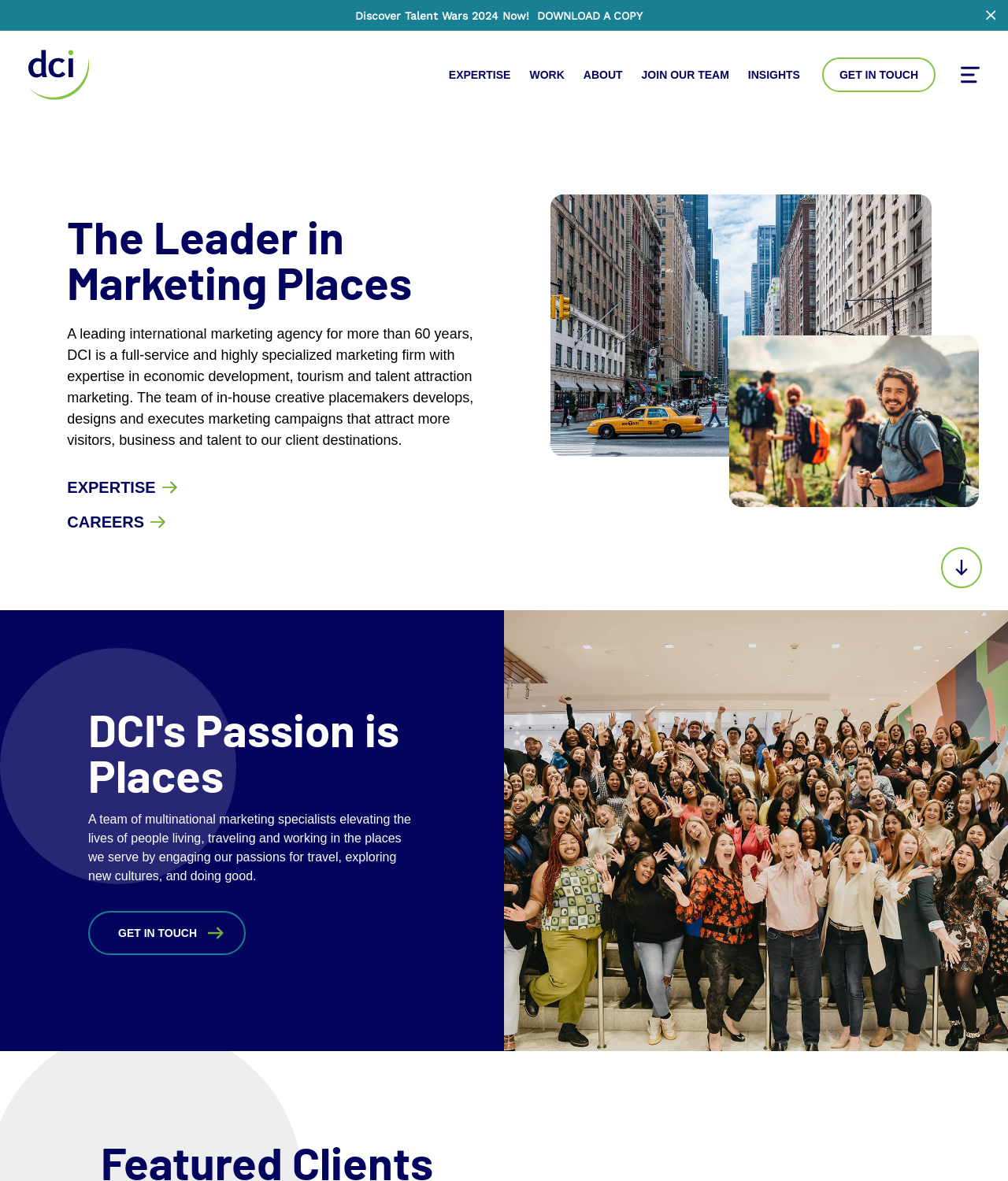Please specify the bounding box coordinates for the clickable region that will help you carry out the instruction: "Explore expertise".

[0.445, 0.058, 0.507, 0.069]